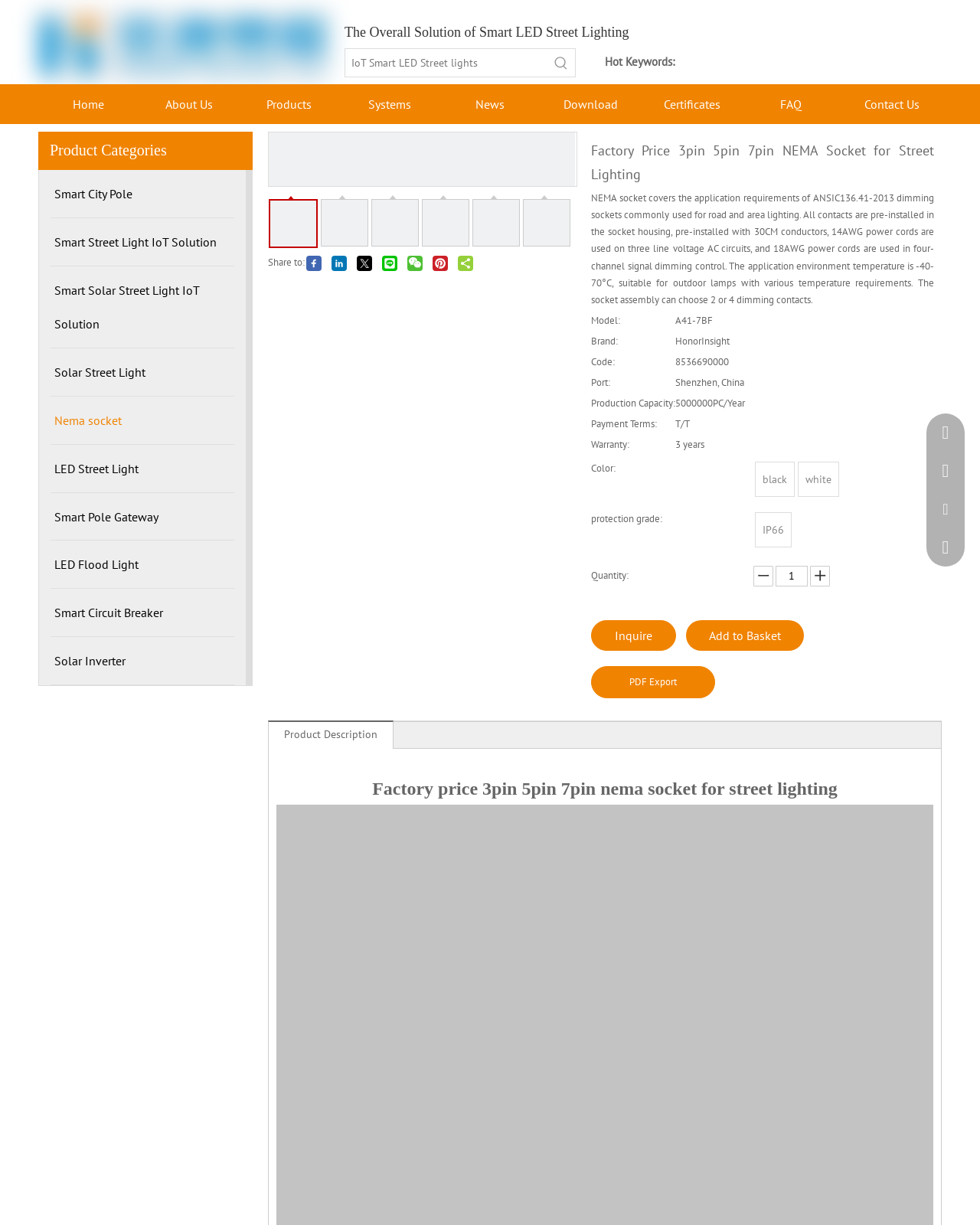Illustrate the webpage with a detailed description.

This webpage is about a product called "Factory Price 3pin 5pin 7pin NEMA Socket for Street Lighting" from HonorInsight. At the top of the page, there is a logo and a navigation menu with links to "Home", "About Us", "Products", "Systems", "News", "Download", "Certificates", "FAQ", and "Contact Us". 

Below the navigation menu, there is a heading that reads "The Overall Solution of Smart LED Street Lighting". Underneath this heading, there is a textbox with the text "IoT Smart LED Street lights" and a button labeled "Hot Keywords:". 

To the right of the textbox and button, there is an image. Below this image, there is a section with the title "Product Categories" that lists various product categories, including "Smart City Pole", "Smart Street Light IoT Solution", and "Nema socket", among others.

The main content of the page is a table that displays information about the product, including its model, brand, code, port, production capacity, payment terms, and warranty. The table also includes a section with specifications, such as color and protection grade.

At the bottom of the page, there are social media sharing buttons for Facebook, LinkedIn, Twitter, and other platforms.